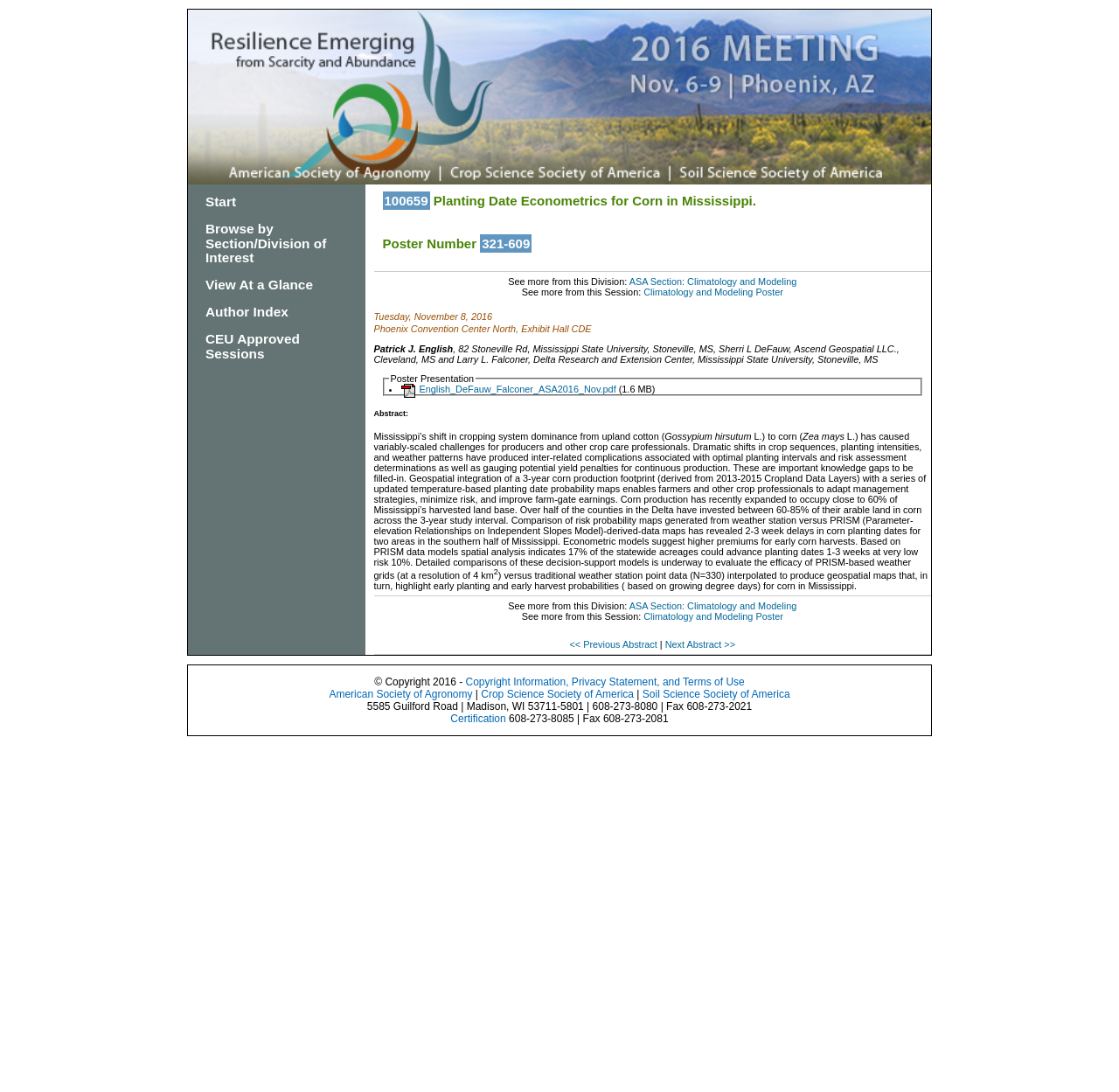Where is the conference being held?
Based on the image, give a concise answer in the form of a single word or short phrase.

Phoenix Convention Center North, Exhibit Hall CDE